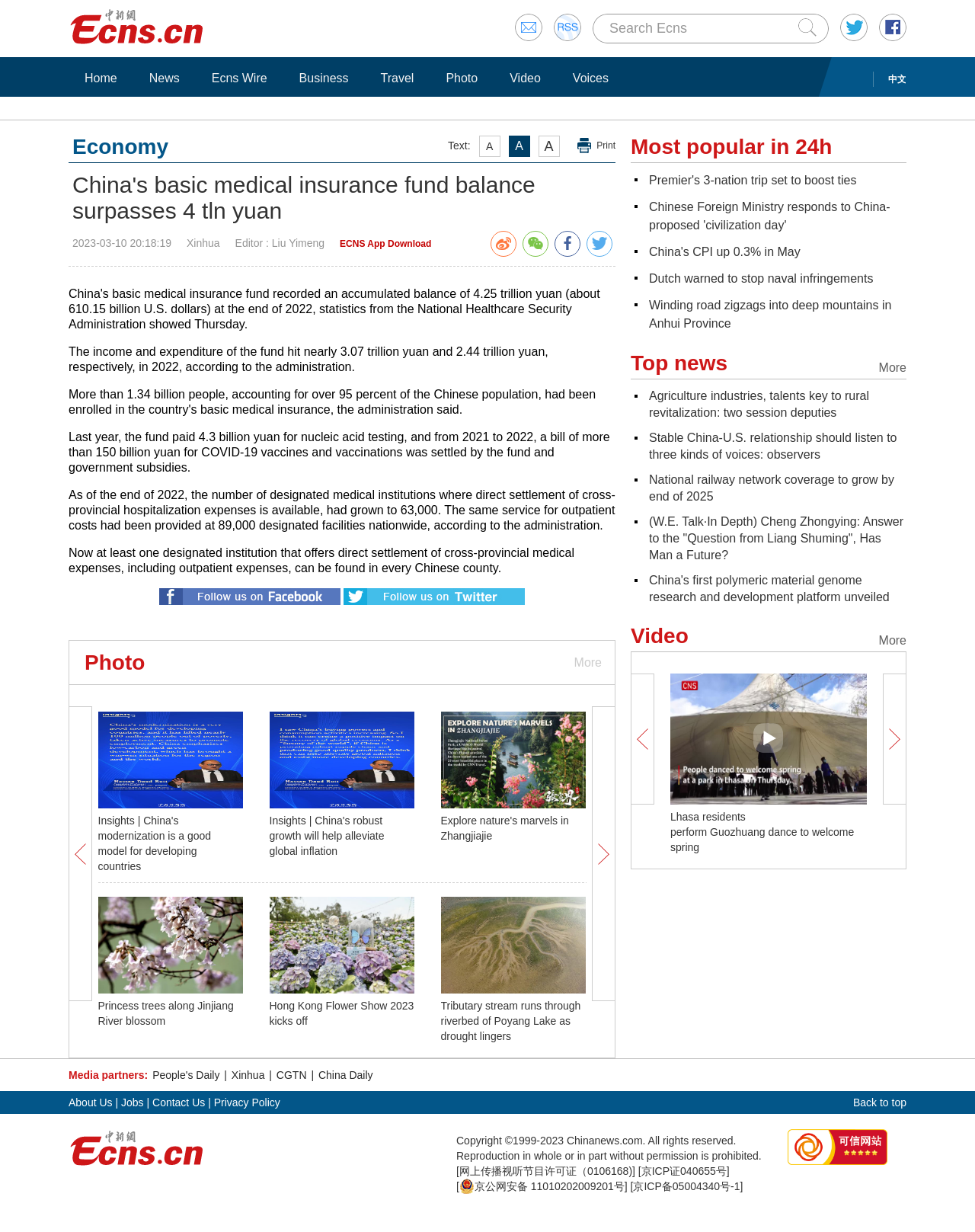Offer a meticulous caption that includes all visible features of the webpage.

This webpage appears to be a news article from ECNS, a Chinese news agency. The title of the article is "China's basic medical insurance fund balance surpasses 4 tln yuan". 

At the top of the page, there is a search bar with a "Submit" button to the right. Below the search bar, there are several links to different sections of the website, including "Home", "News", "Ecns Wire", "Business", "Travel", "Photo", and "Video". 

To the right of these links, there is a section with three font size options, labeled "A A A", and a "Print" button. Below this section, there is a heading that reads "Economy" and another heading that displays the title of the article.

The main content of the article is divided into several paragraphs, with the first paragraph providing an overview of the article's topic. The article discusses the income and expenditure of China's basic medical insurance fund, as well as the number of designated medical institutions where direct settlement of cross-provincial hospitalization expenses is available.

Below the article, there are several links to related news articles, each with a corresponding image. These articles appear to be from various categories, including "Insights", "Photo", and general news articles. 

At the bottom of the page, there are more links to news articles, with images, organized into three columns. These articles cover a range of topics, including nature, culture, and technology.